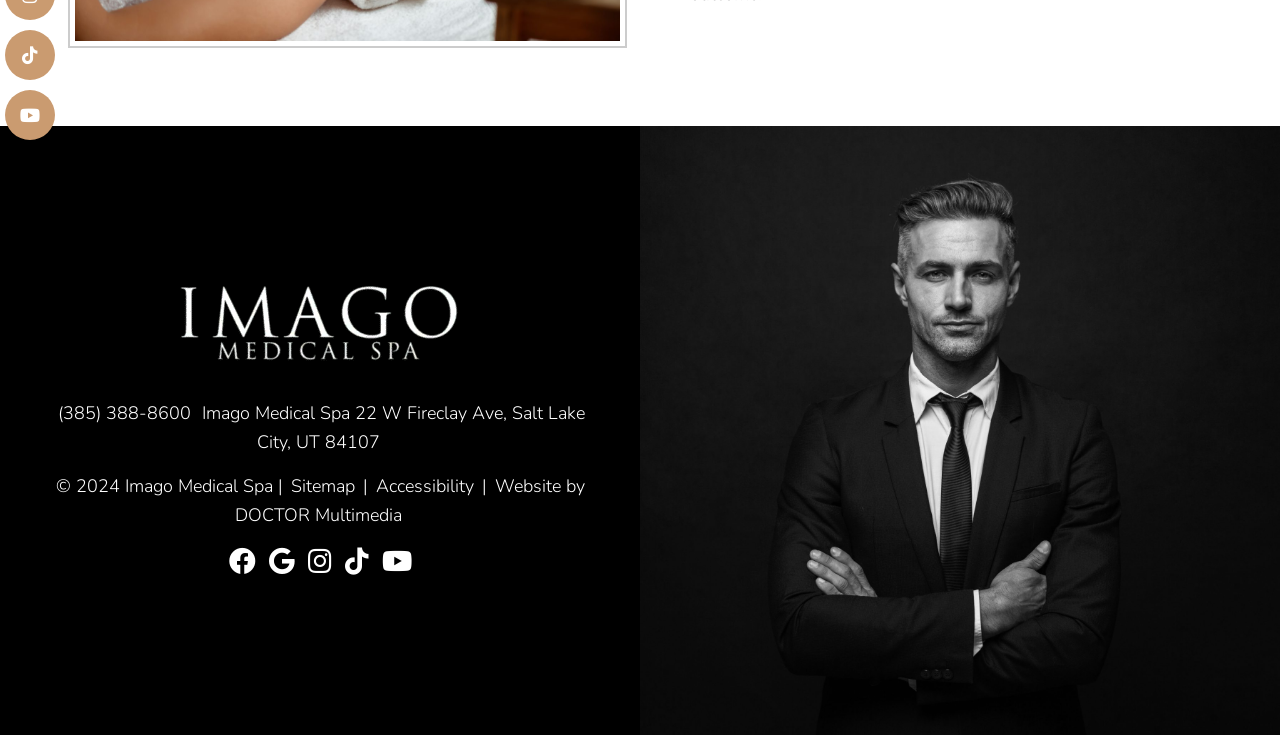Using floating point numbers between 0 and 1, provide the bounding box coordinates in the format (top-left x, top-left y, bottom-right x, bottom-right y). Locate the UI element described here: (385) 388-8600

[0.043, 0.543, 0.152, 0.583]